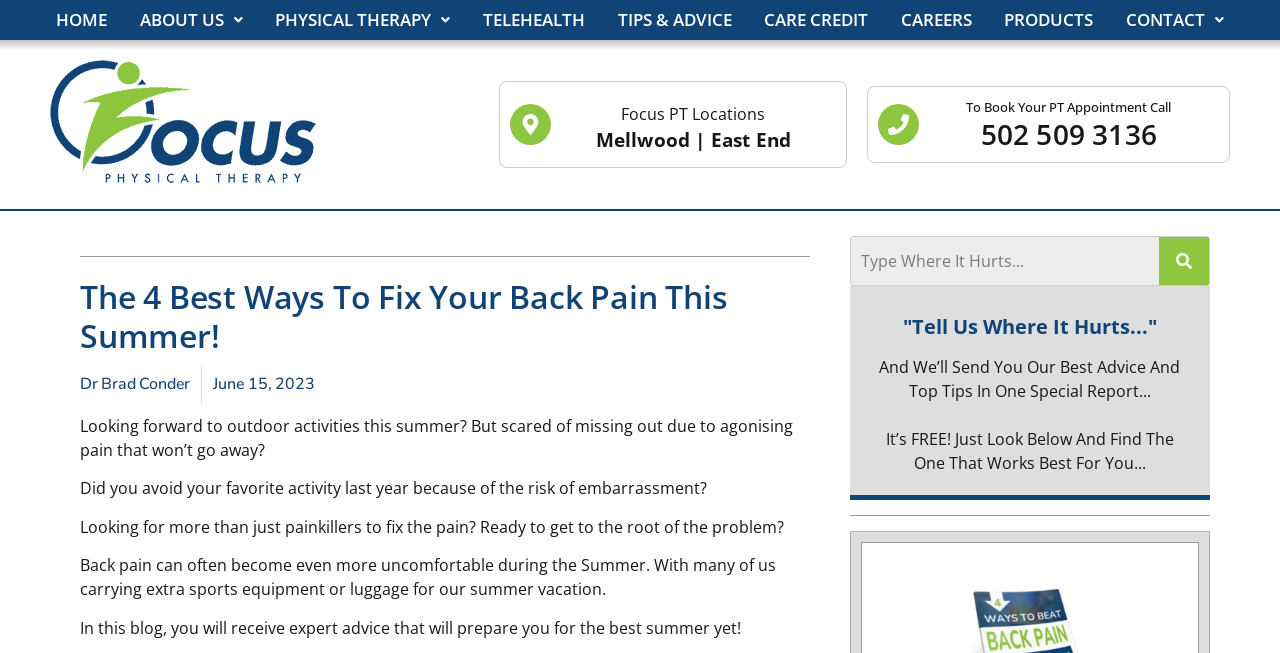Identify the bounding box of the UI element that matches this description: "Etusivu".

None